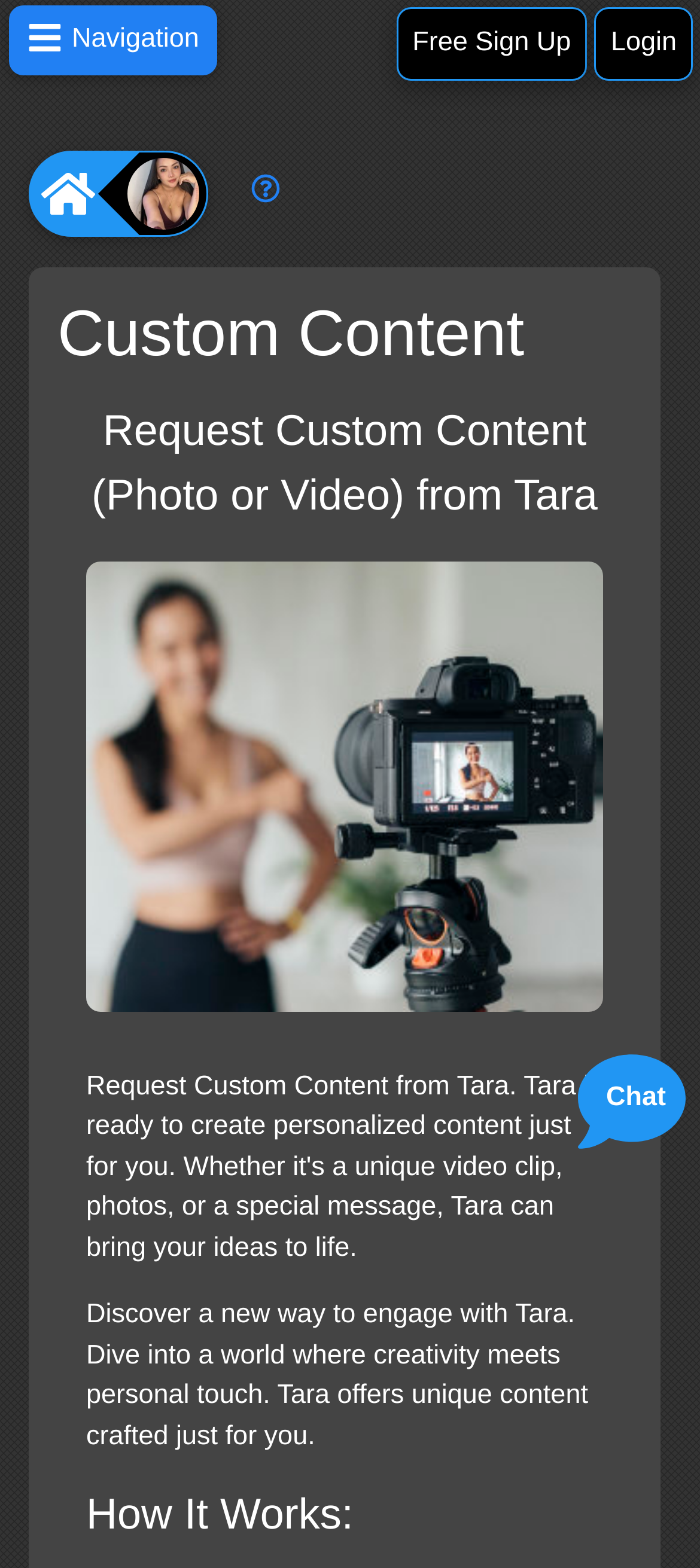What is the name of the person offering custom content? Refer to the image and provide a one-word or short phrase answer.

Tara